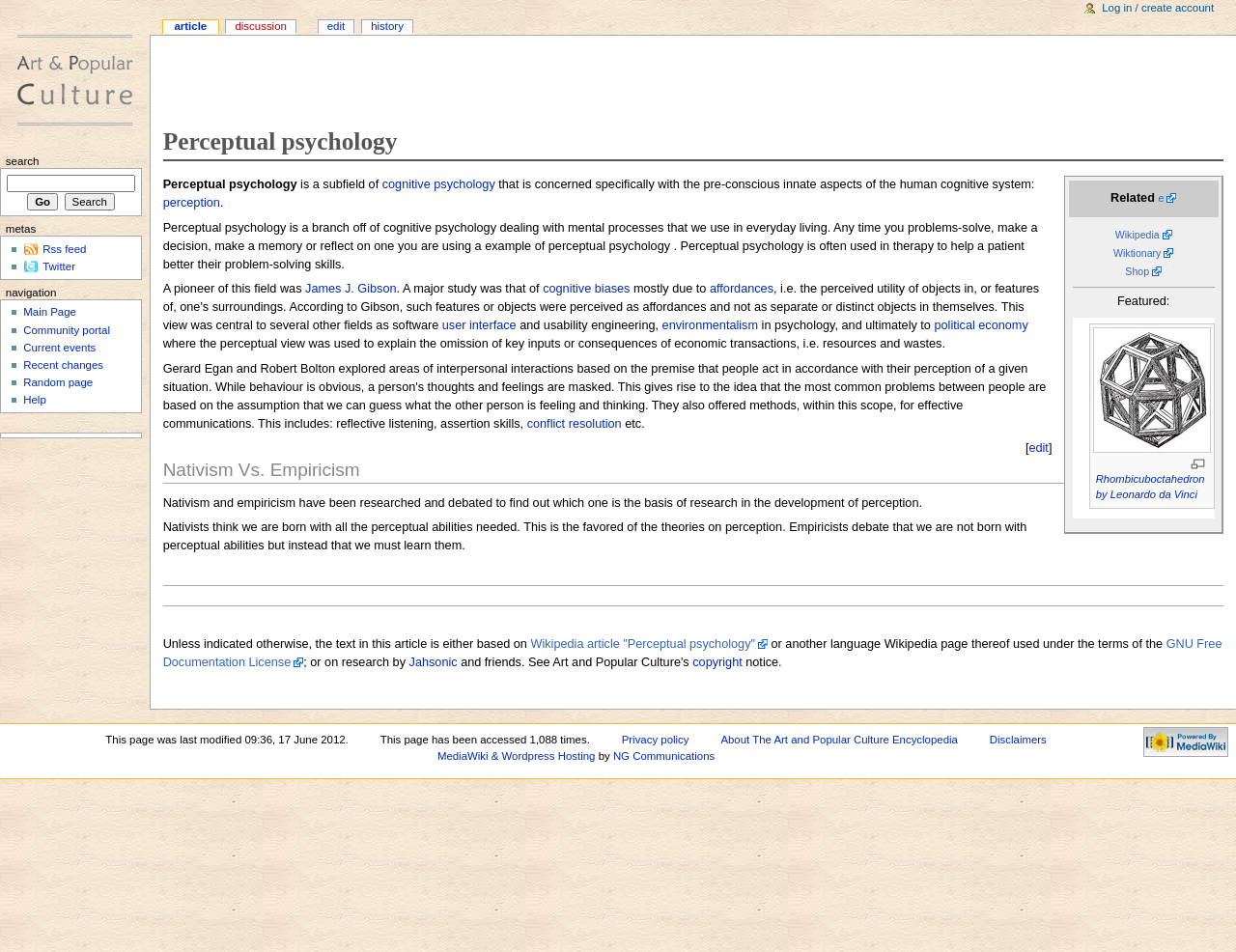What is the opposite of nativism in the context of perception?
Respond to the question with a single word or phrase according to the image.

Empiricism